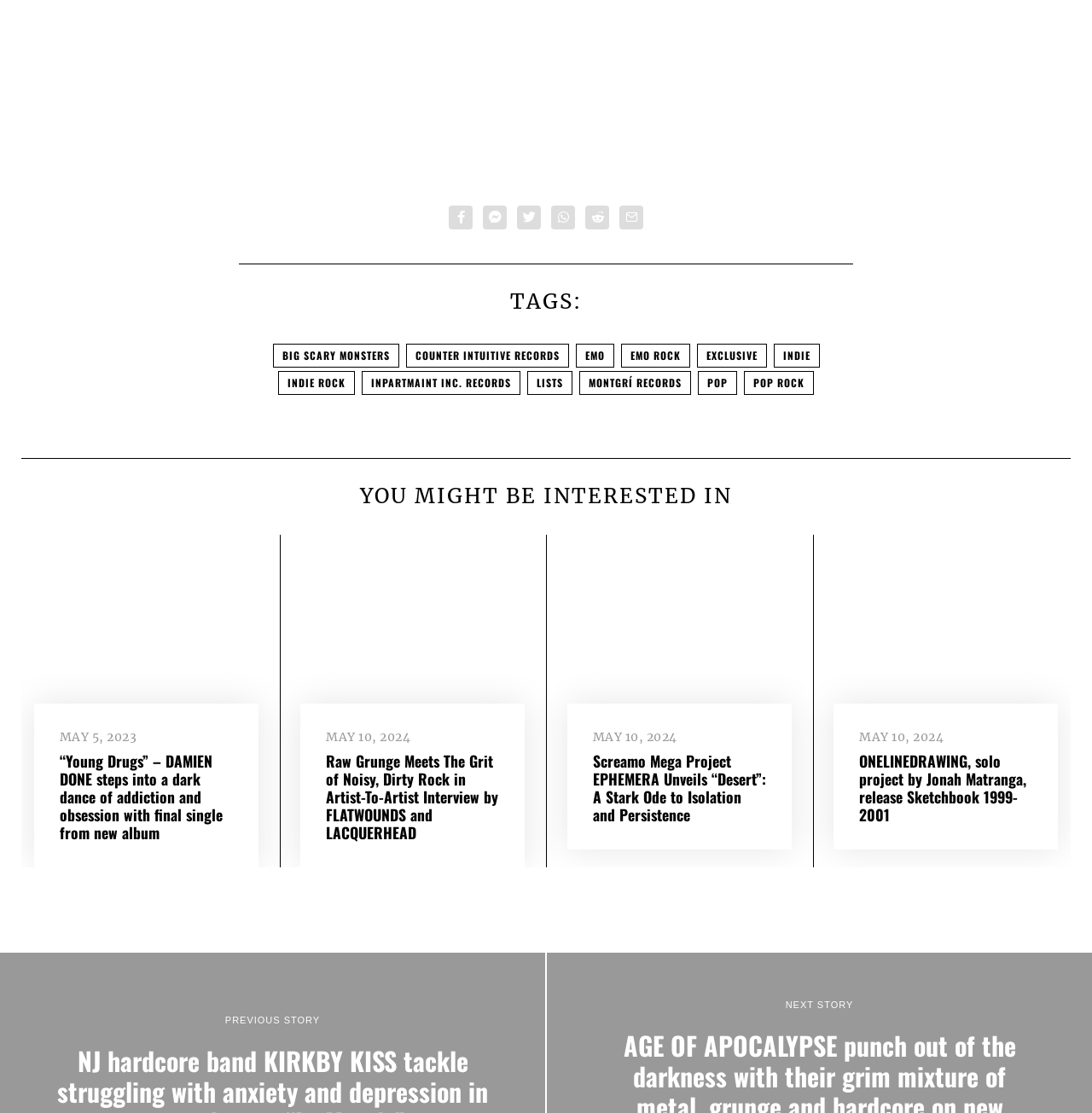How many articles are on this webpage?
Based on the image, answer the question with a single word or brief phrase.

5